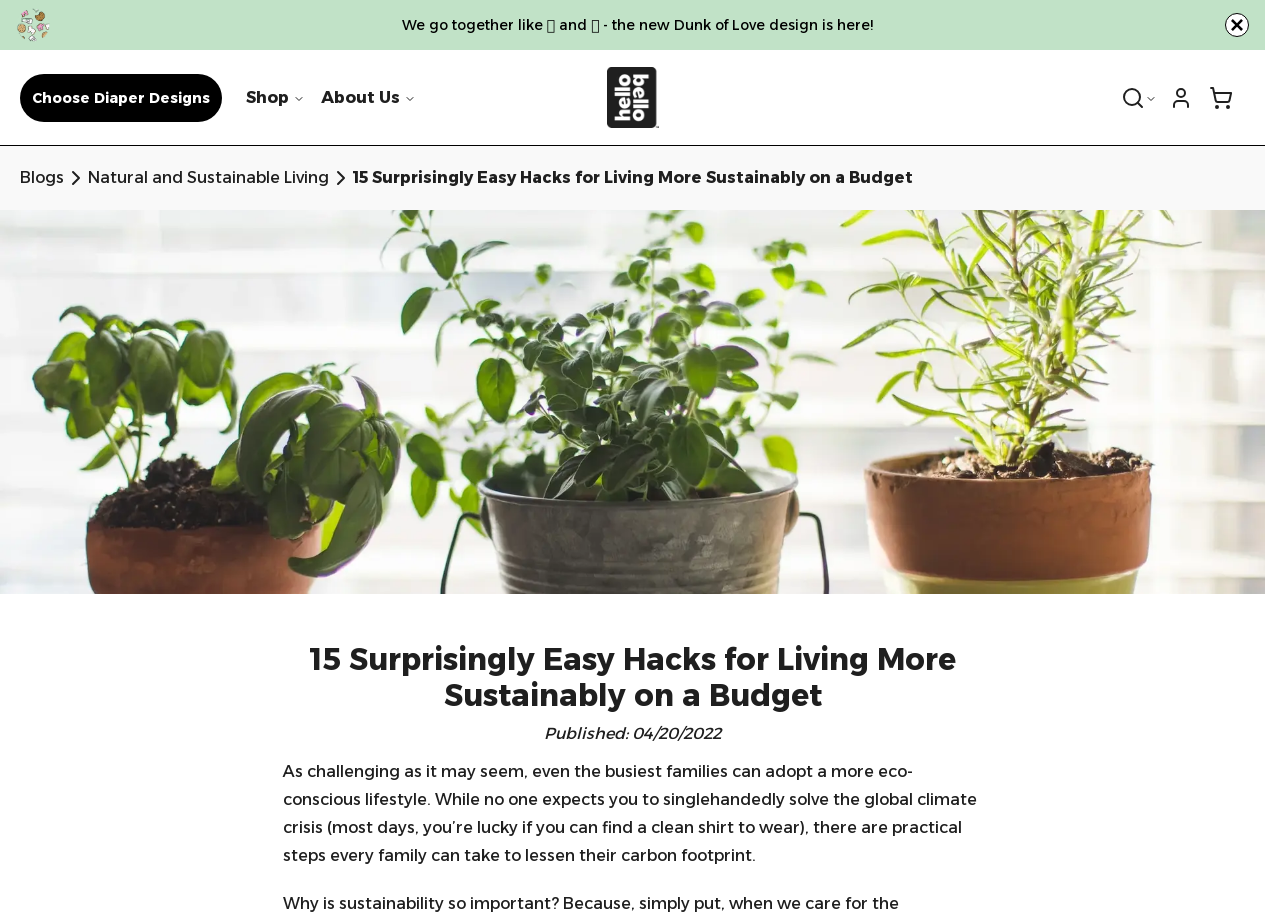Calculate the bounding box coordinates of the UI element given the description: "Keno – Responsible Service".

None